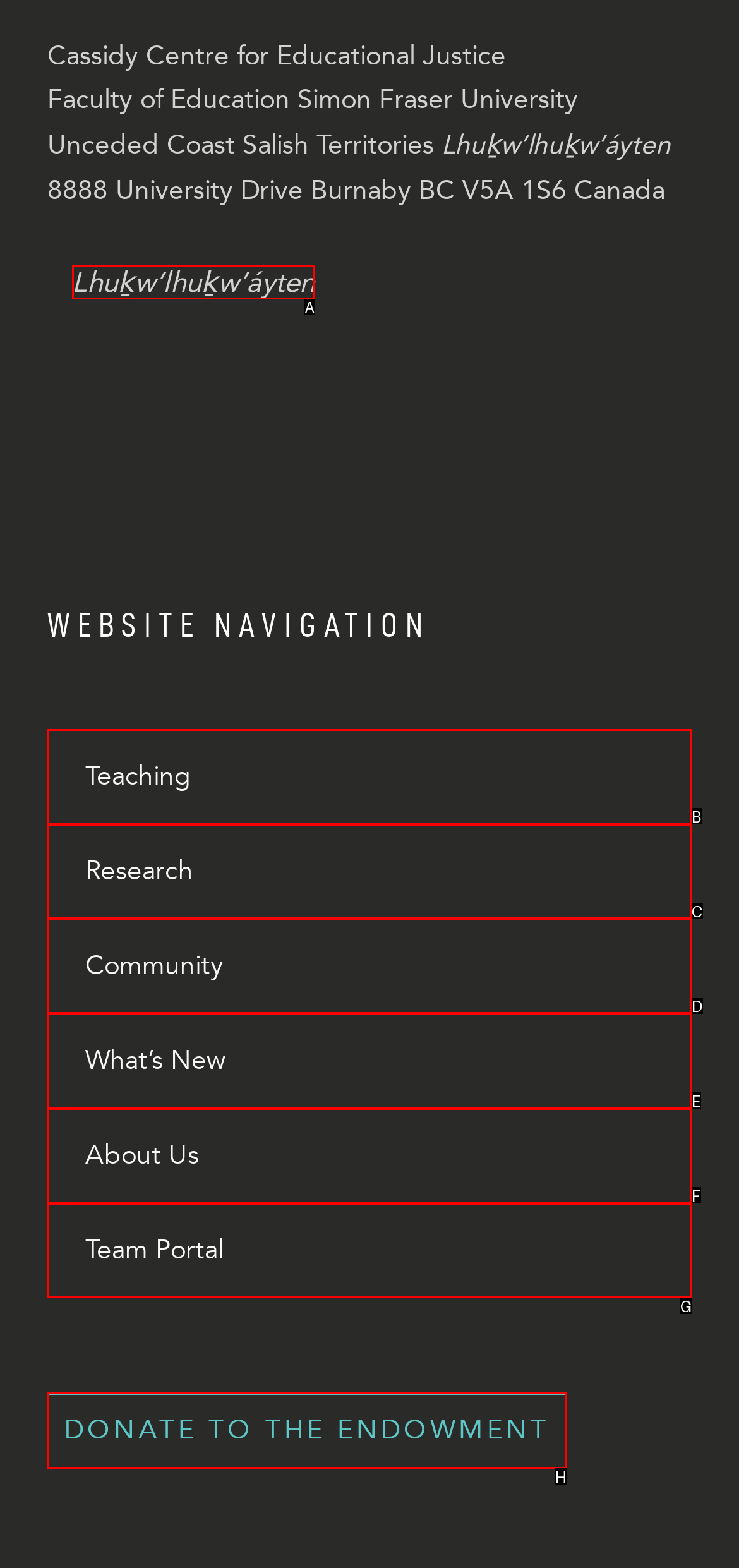Tell me which one HTML element best matches the description: Donate to the endowment
Answer with the option's letter from the given choices directly.

H